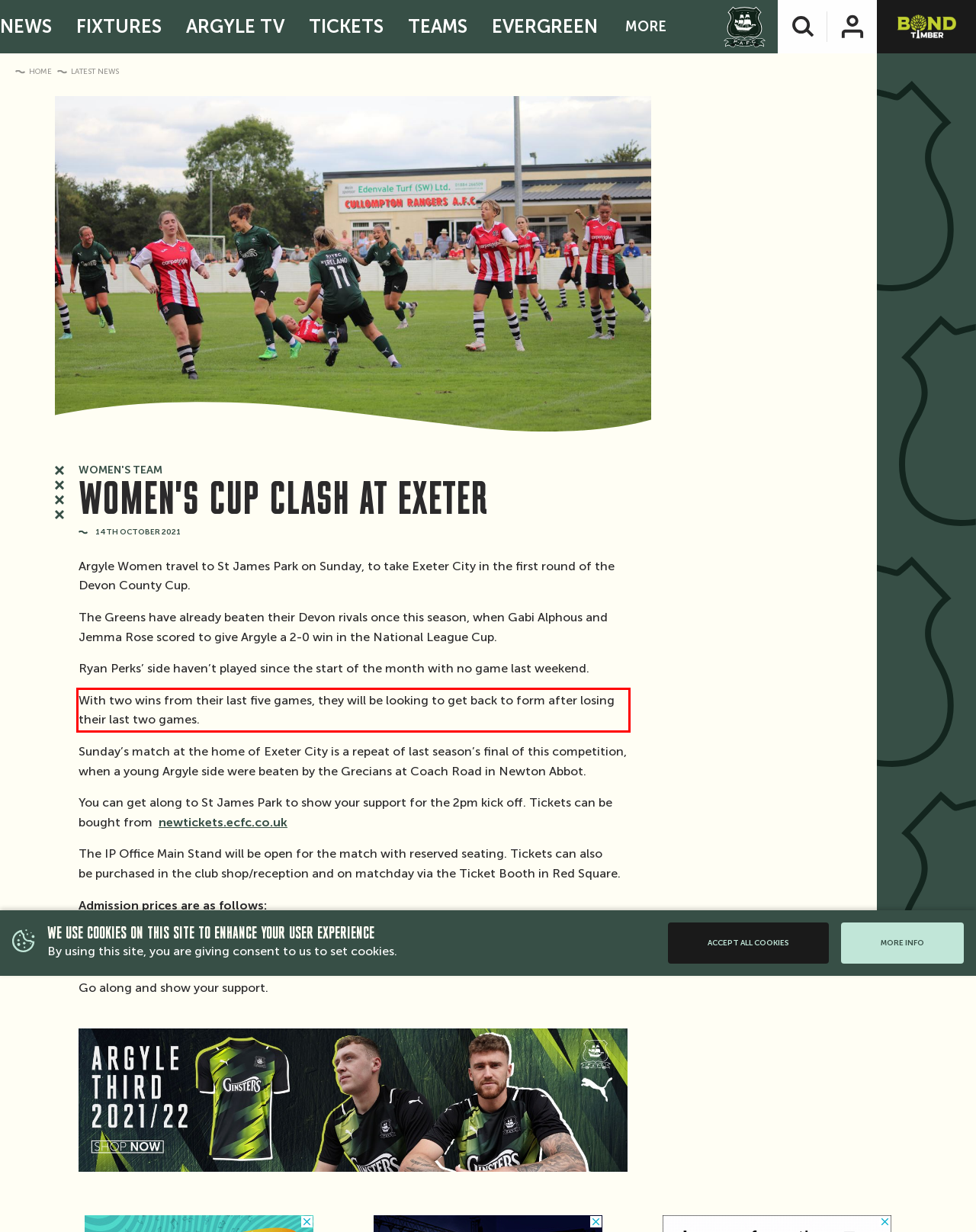Please identify and extract the text from the UI element that is surrounded by a red bounding box in the provided webpage screenshot.

With two wins from their last five games, they will be looking to get back to form after losing their last two games.